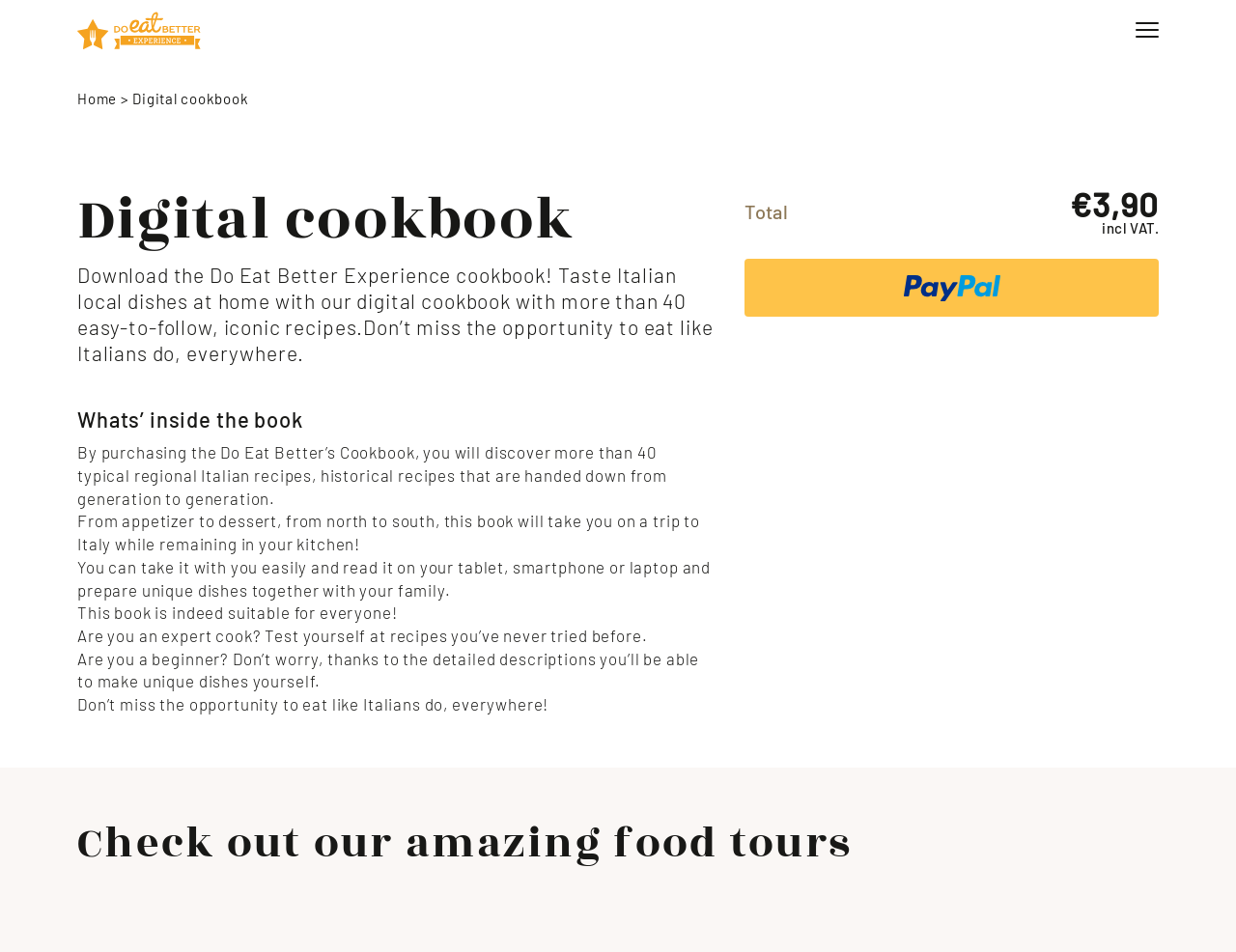Determine the bounding box coordinates of the UI element that matches the following description: "alt="logo"". The coordinates should be four float numbers between 0 and 1 in the format [left, top, right, bottom].

[0.062, 0.012, 0.162, 0.052]